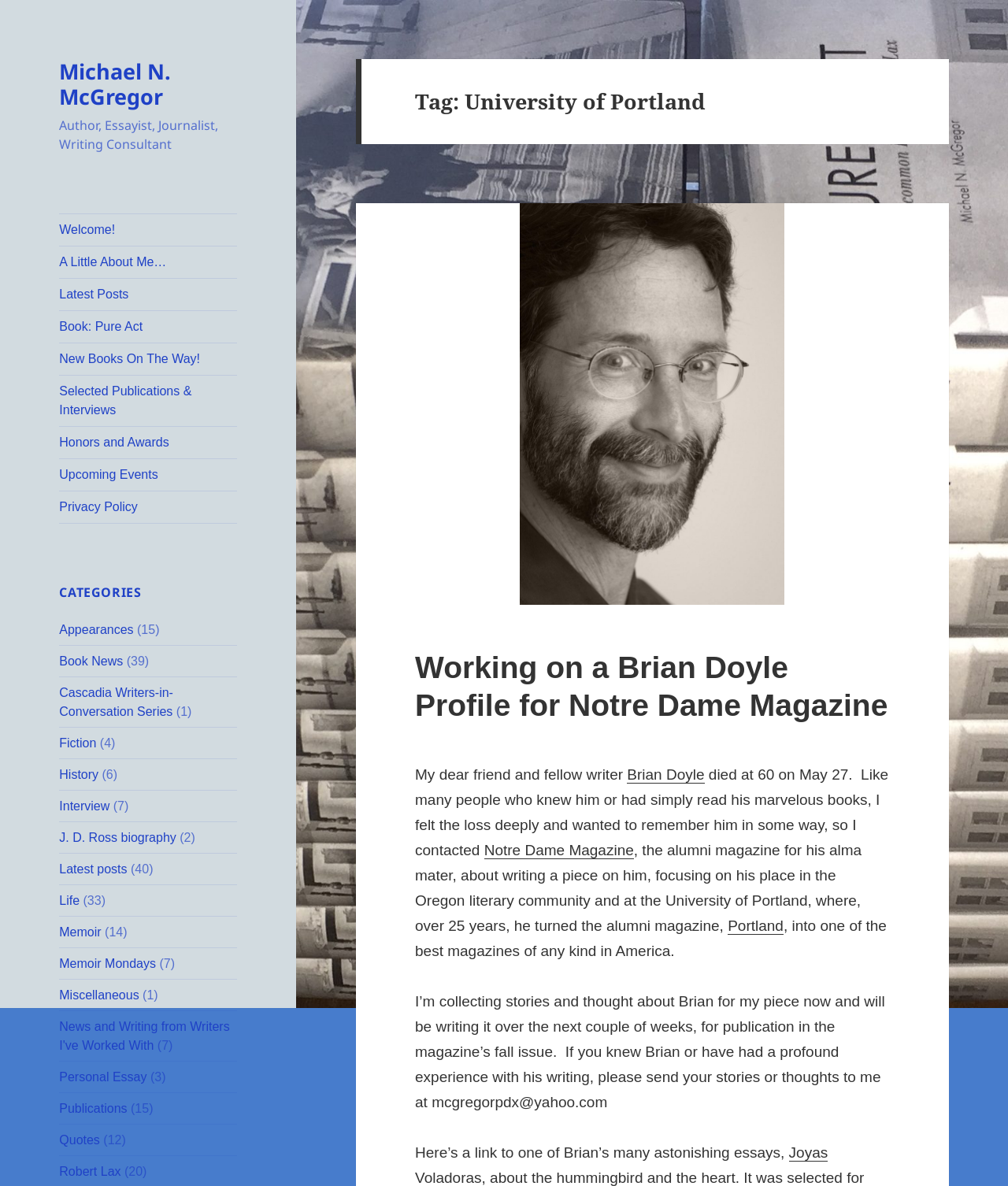Determine the coordinates of the bounding box that should be clicked to complete the instruction: "Click on the 'A Little About Me…' link". The coordinates should be represented by four float numbers between 0 and 1: [left, top, right, bottom].

[0.059, 0.208, 0.235, 0.234]